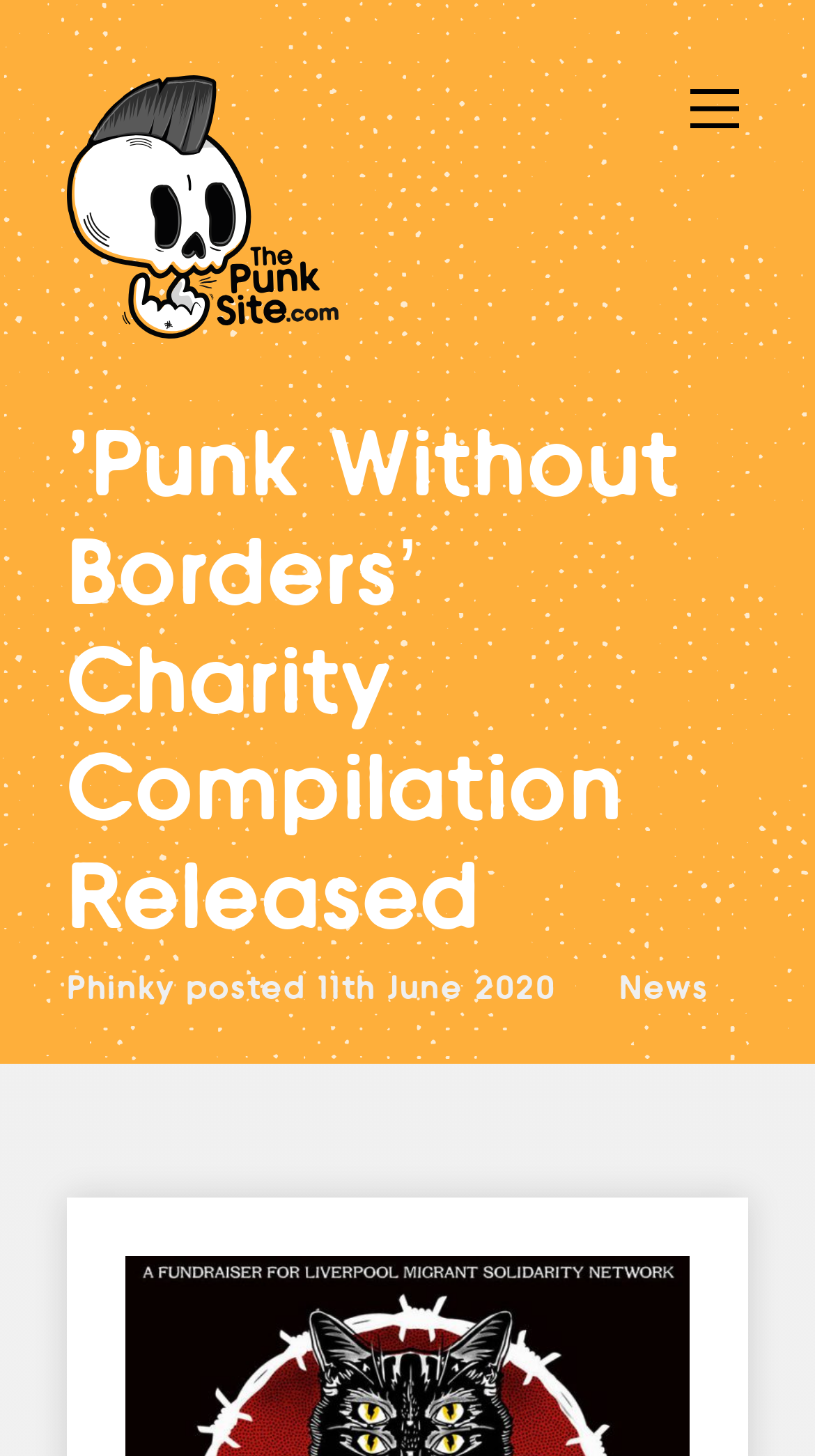Determine the bounding box for the HTML element described here: "aria-label="Toggle mobile navigation"". The coordinates should be given as [left, top, right, bottom] with each number being a float between 0 and 1.

[0.836, 0.052, 0.918, 0.098]